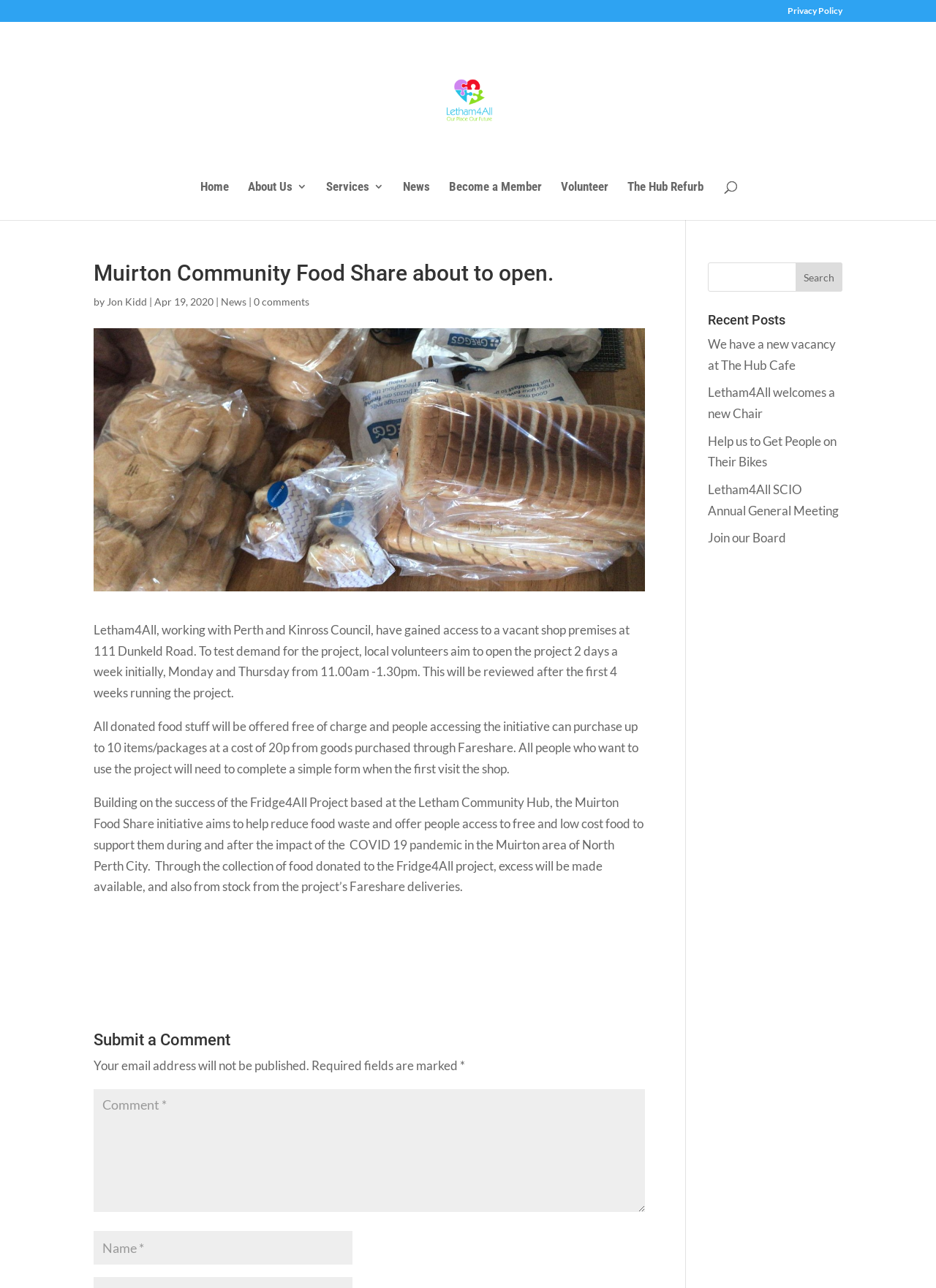Locate the primary headline on the webpage and provide its text.

Muirton Community Food Share about to open.